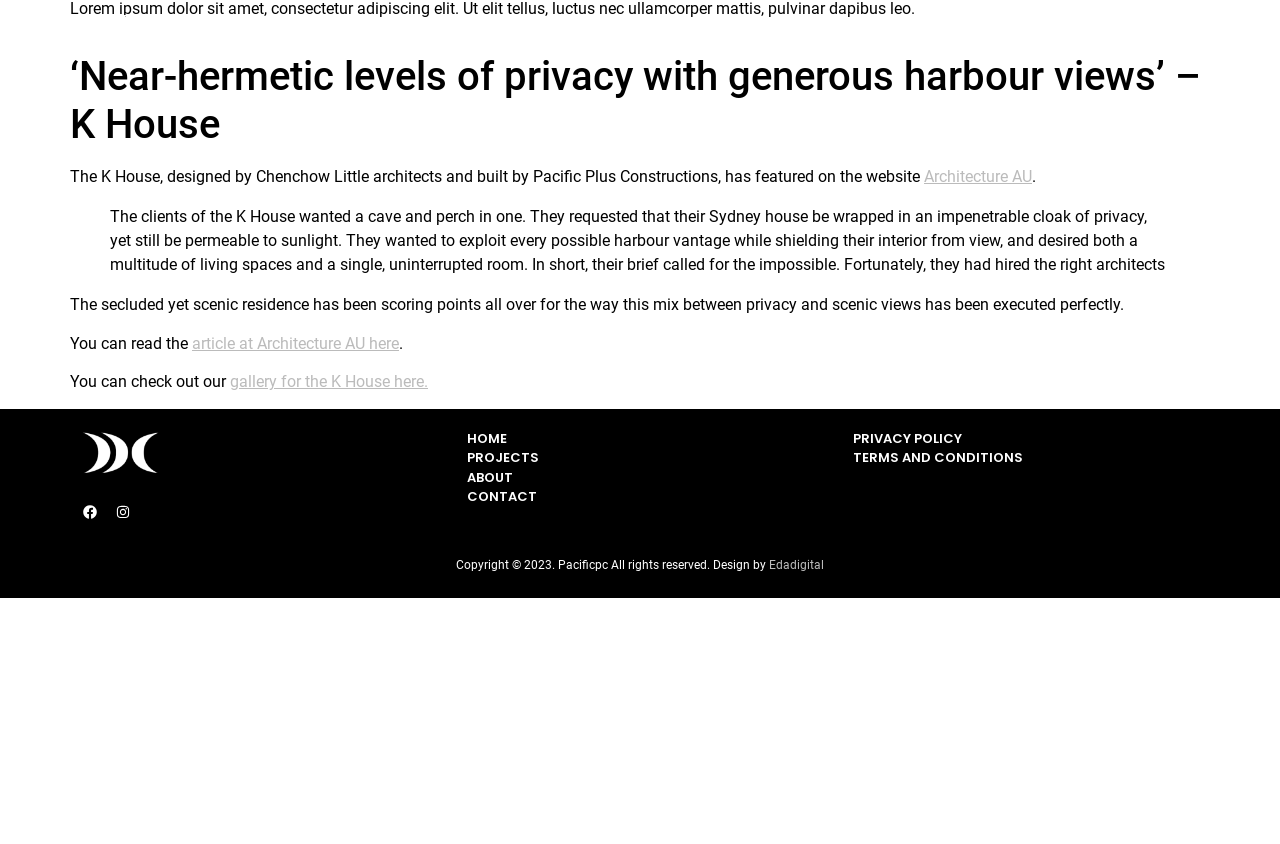Determine the bounding box coordinates for the area that needs to be clicked to fulfill this task: "go to home page". The coordinates must be given as four float numbers between 0 and 1, i.e., [left, top, right, bottom].

[0.008, 0.012, 0.039, 0.035]